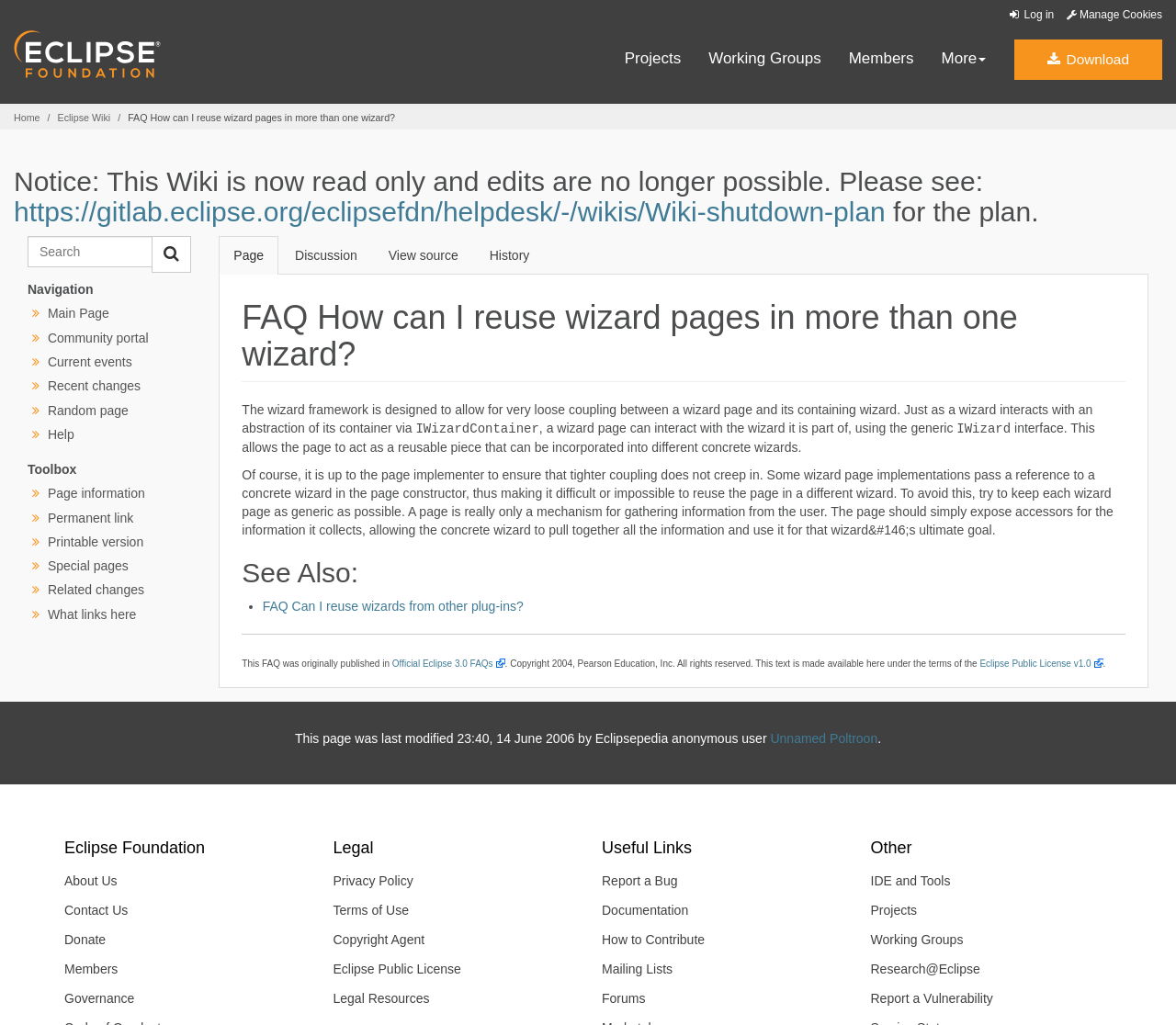Pinpoint the bounding box coordinates of the element you need to click to execute the following instruction: "Check the FAQ Can I reuse wizards from other plug-ins?". The bounding box should be represented by four float numbers between 0 and 1, in the format [left, top, right, bottom].

[0.223, 0.584, 0.445, 0.598]